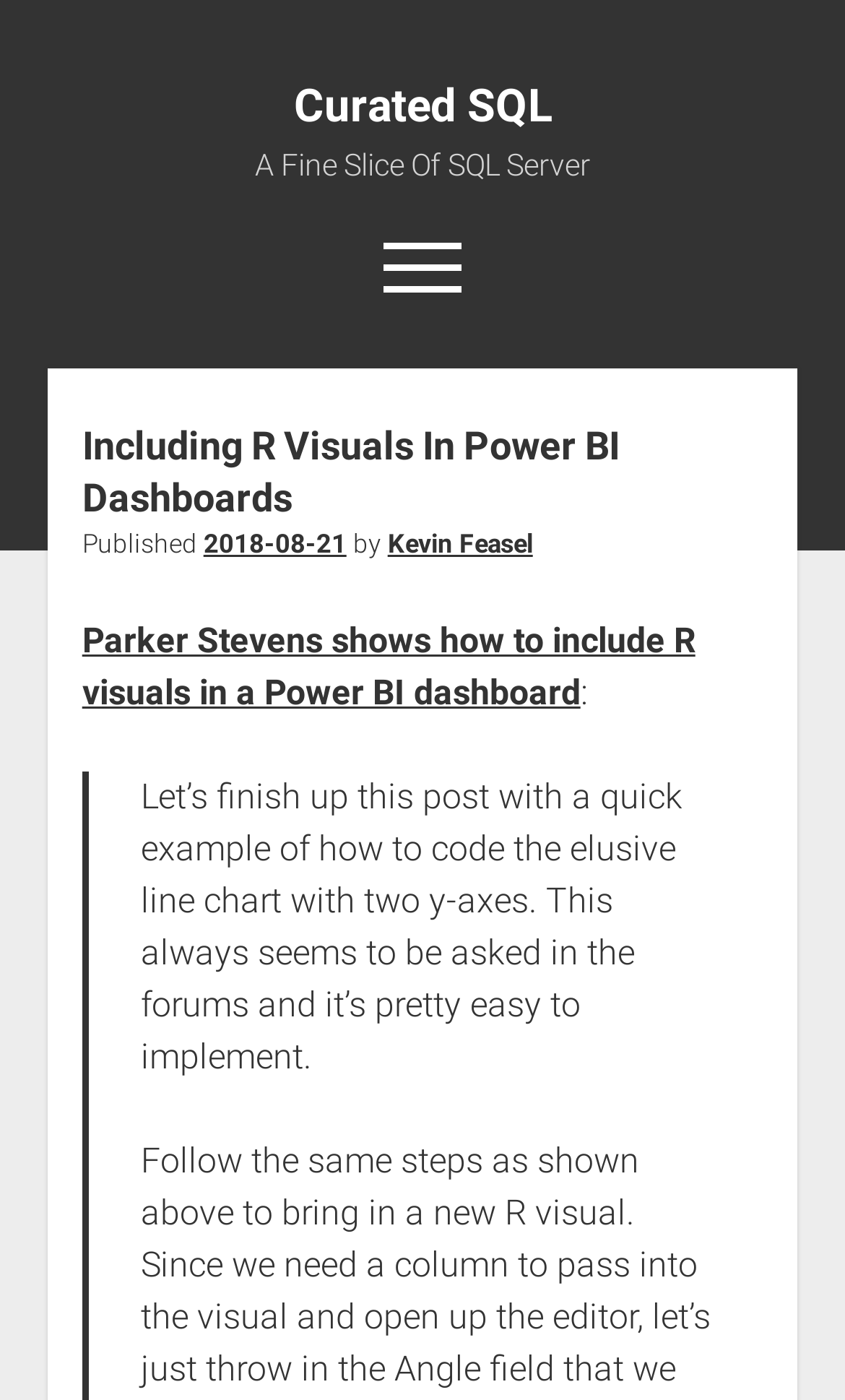Offer an in-depth caption of the entire webpage.

The webpage is about including R visuals in Power BI dashboards, with a focus on a specific tutorial or guide. At the top, there is a link to "Curated SQL" and a static text "A Fine Slice Of SQL Server". Below this, there is a button to open a menu, accompanied by an image. 

On the right side, there is a search bar with a magnifying glass icon and a placeholder text "Search for:". Above the search bar, there is a button with a font awesome icon. 

The main content of the webpage is divided into sections. The first section has a heading "Including R Visuals In Power BI Dashboards" and provides information about the publication date and author. Below this, there is a link to the author's name, Kevin Feasel, and a brief description of the content. 

The main article starts with a sentence "Parker Stevens shows how to include R visuals in a Power BI dashboard" and continues with a detailed explanation of how to code a line chart with two y-axes. The text is divided into paragraphs, with the main content of the article taking up most of the space on the webpage.